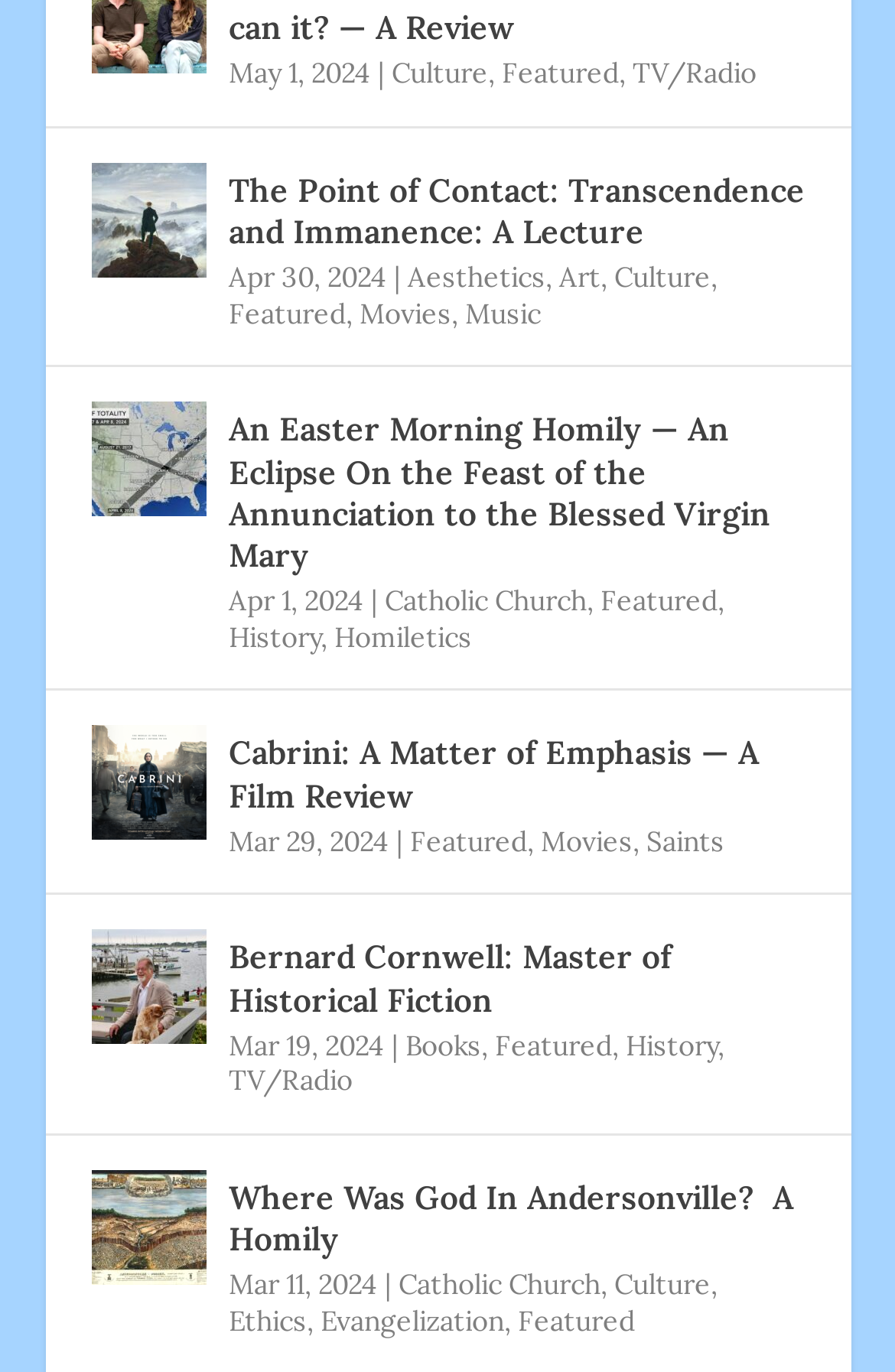Refer to the image and provide a thorough answer to this question:
What categories are available on this page?

I examined the links on the page and found that they are categorized into various topics such as Culture, Featured, TV/Radio, Aesthetics, Art, Movies, Music, Catholic Church, History, Homiletics, Saints, Books, Ethics, Evangelization, etc.